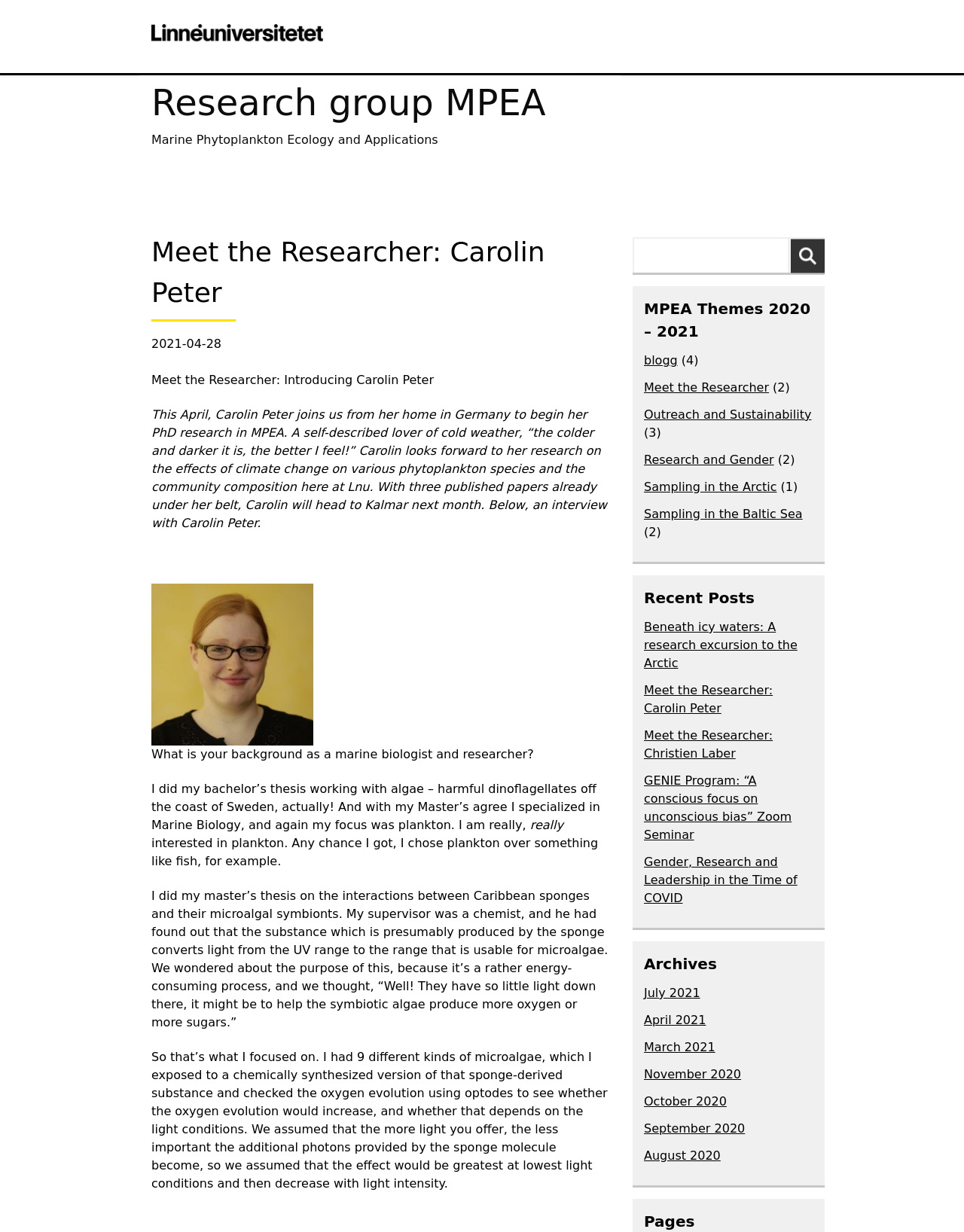Determine the bounding box coordinates of the clickable element to achieve the following action: 'Search for something'. Provide the coordinates as four float values between 0 and 1, formatted as [left, top, right, bottom].

None